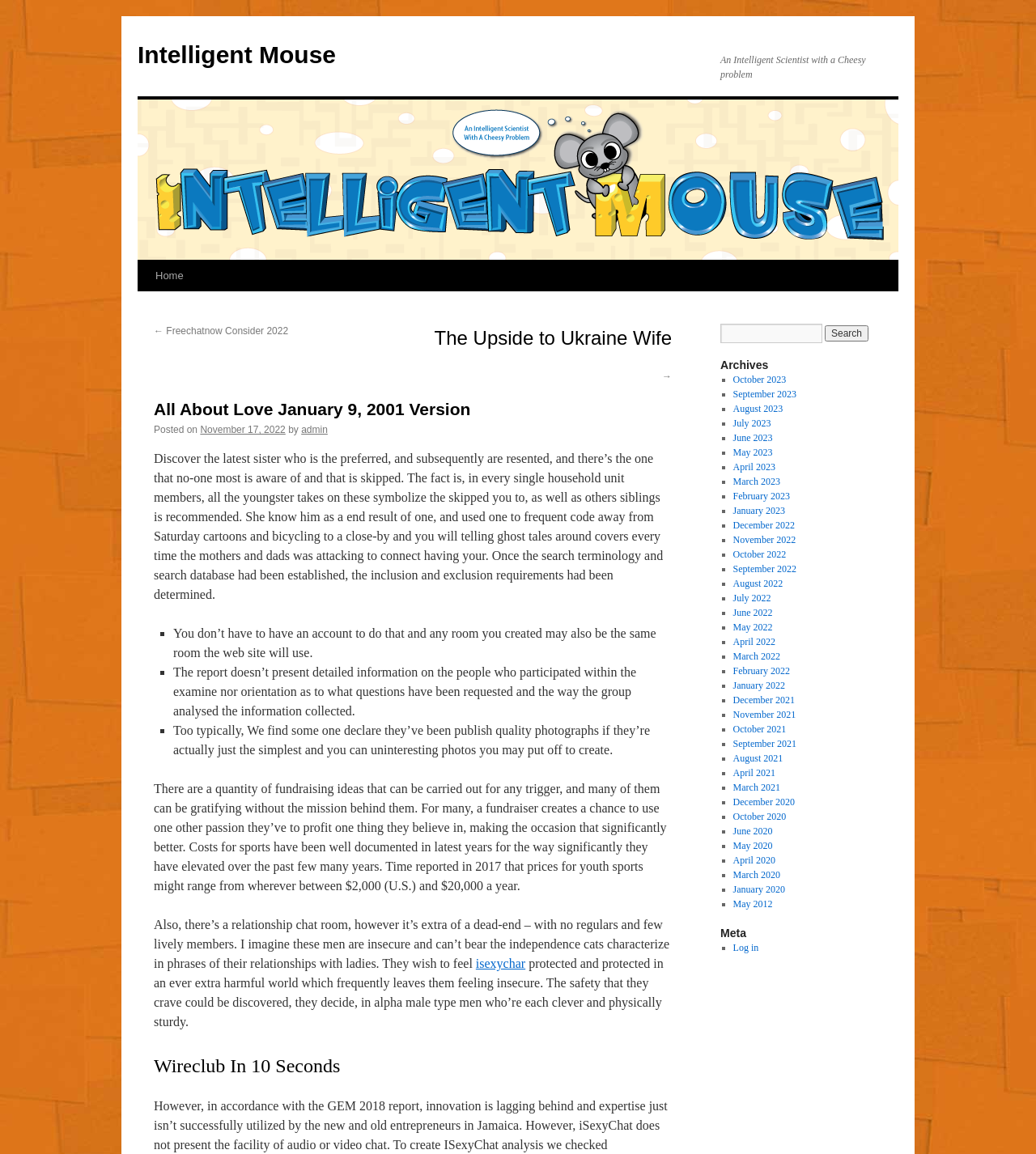Identify the bounding box coordinates of the clickable region necessary to fulfill the following instruction: "Click on Music". The bounding box coordinates should be four float numbers between 0 and 1, i.e., [left, top, right, bottom].

None